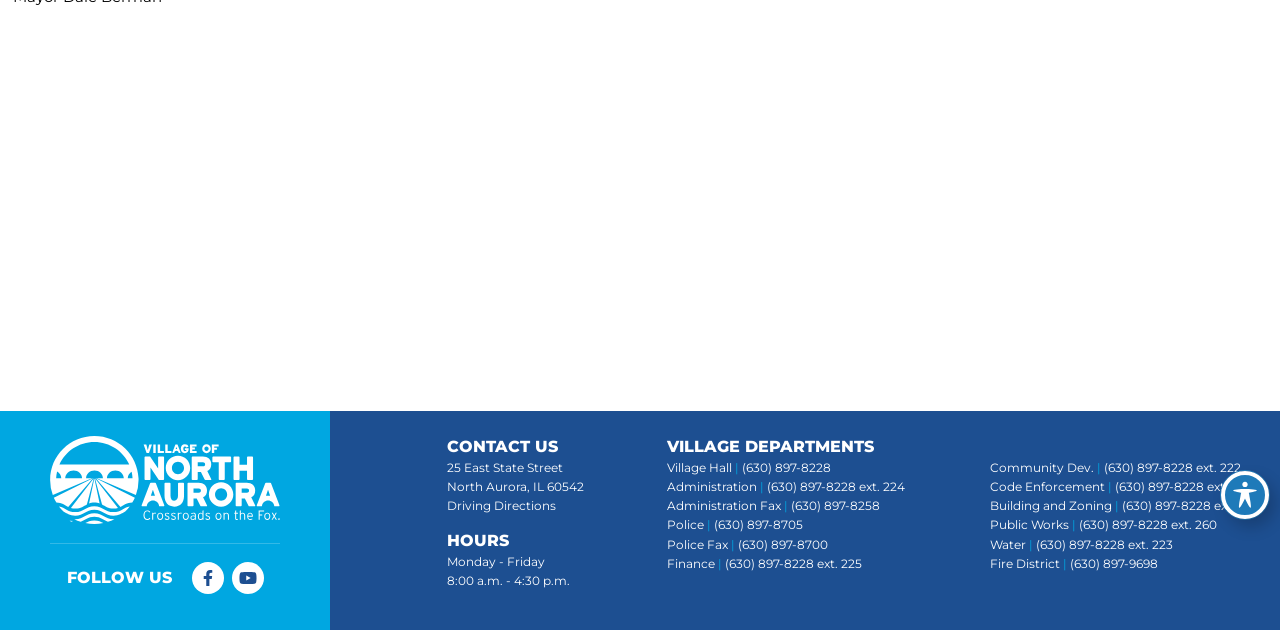Identify the bounding box for the described UI element: "aria-label="Toggle Accessibility Toolbar"".

[0.954, 0.736, 0.991, 0.811]